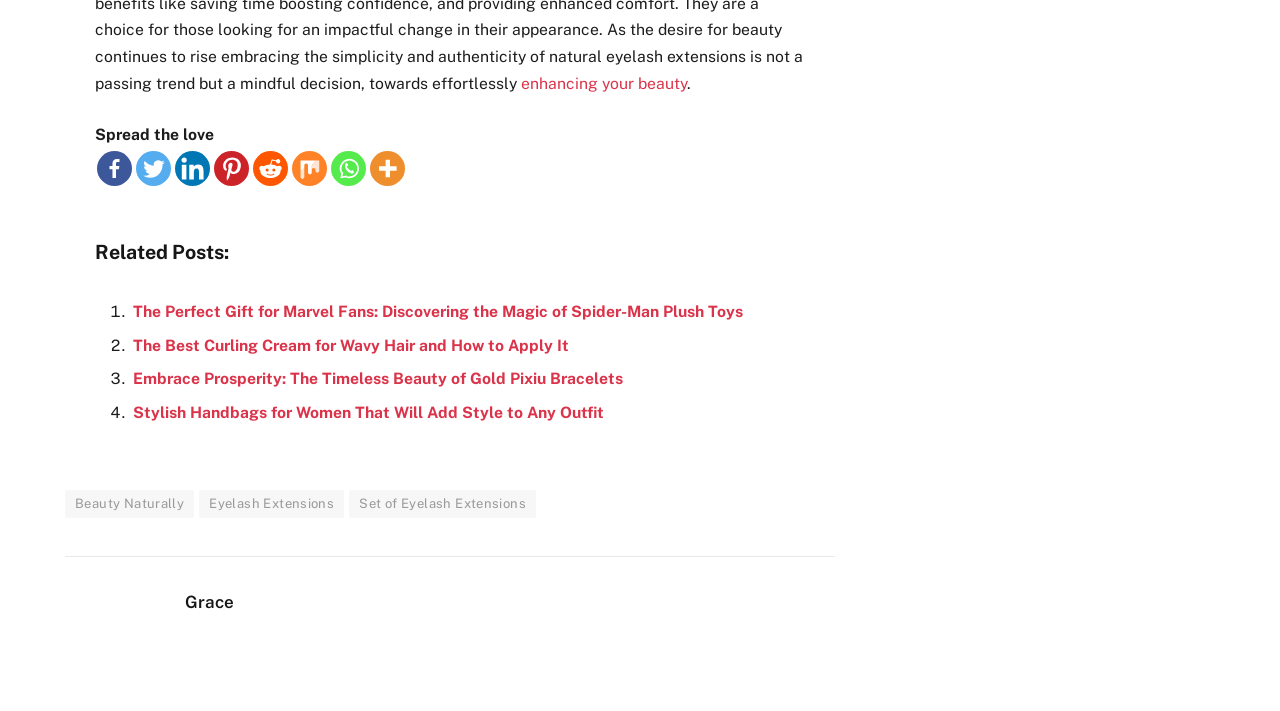What is the focus of the 'Beauty Naturally' link?
Look at the image and respond to the question as thoroughly as possible.

The 'Beauty Naturally' link suggests that it may lead to content focused on natural beauty, such as skincare routines, makeup tutorials, or product reviews that emphasize natural ingredients.